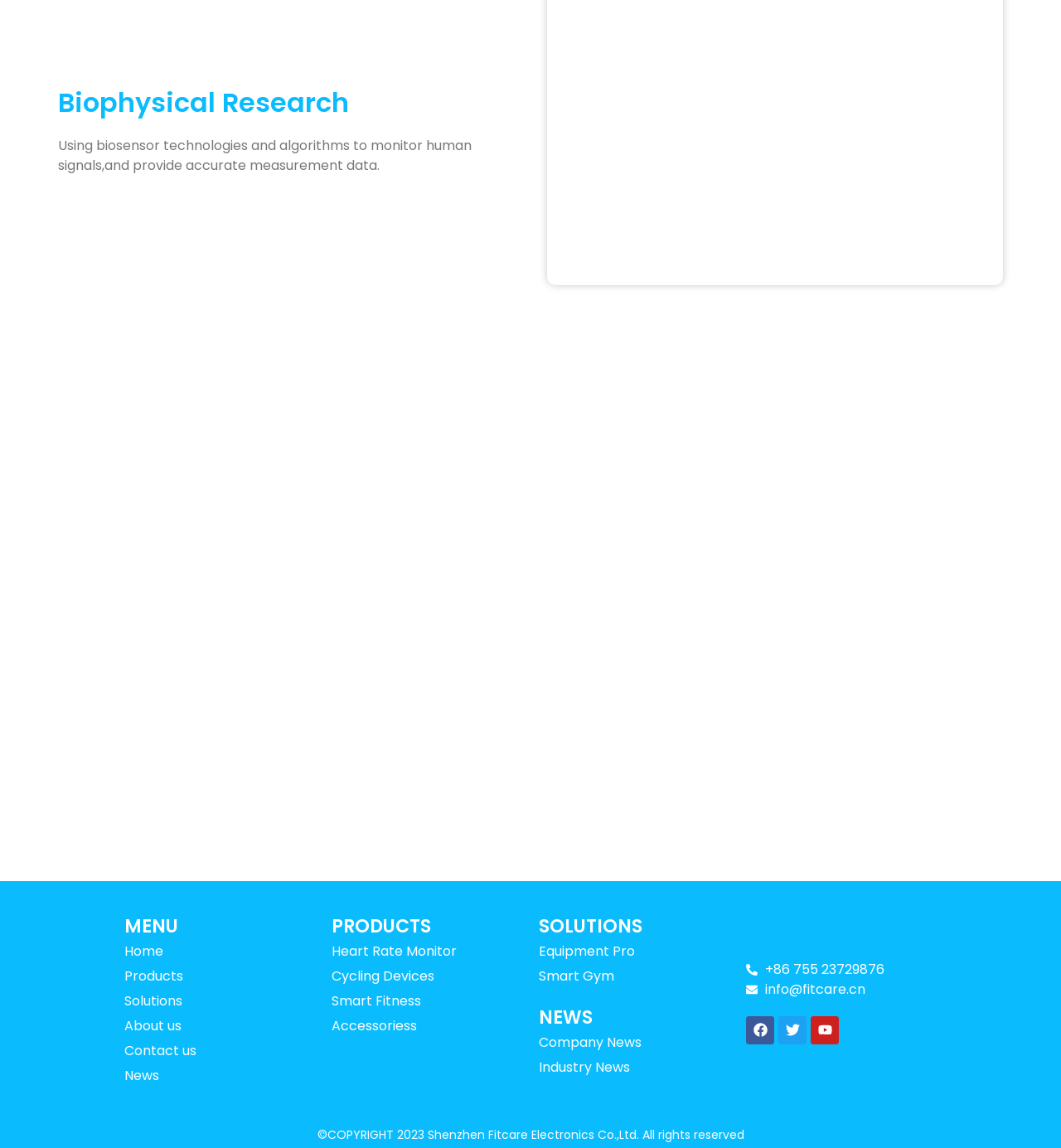What type of products does the company offer?
Provide a thorough and detailed answer to the question.

I inferred this by looking at the 'PRODUCTS' section, which lists links to 'Heart Rate Monitor', 'Cycling Devices', 'Smart Fitness', and 'Accessories'. These products are all related to fitness and exercise.